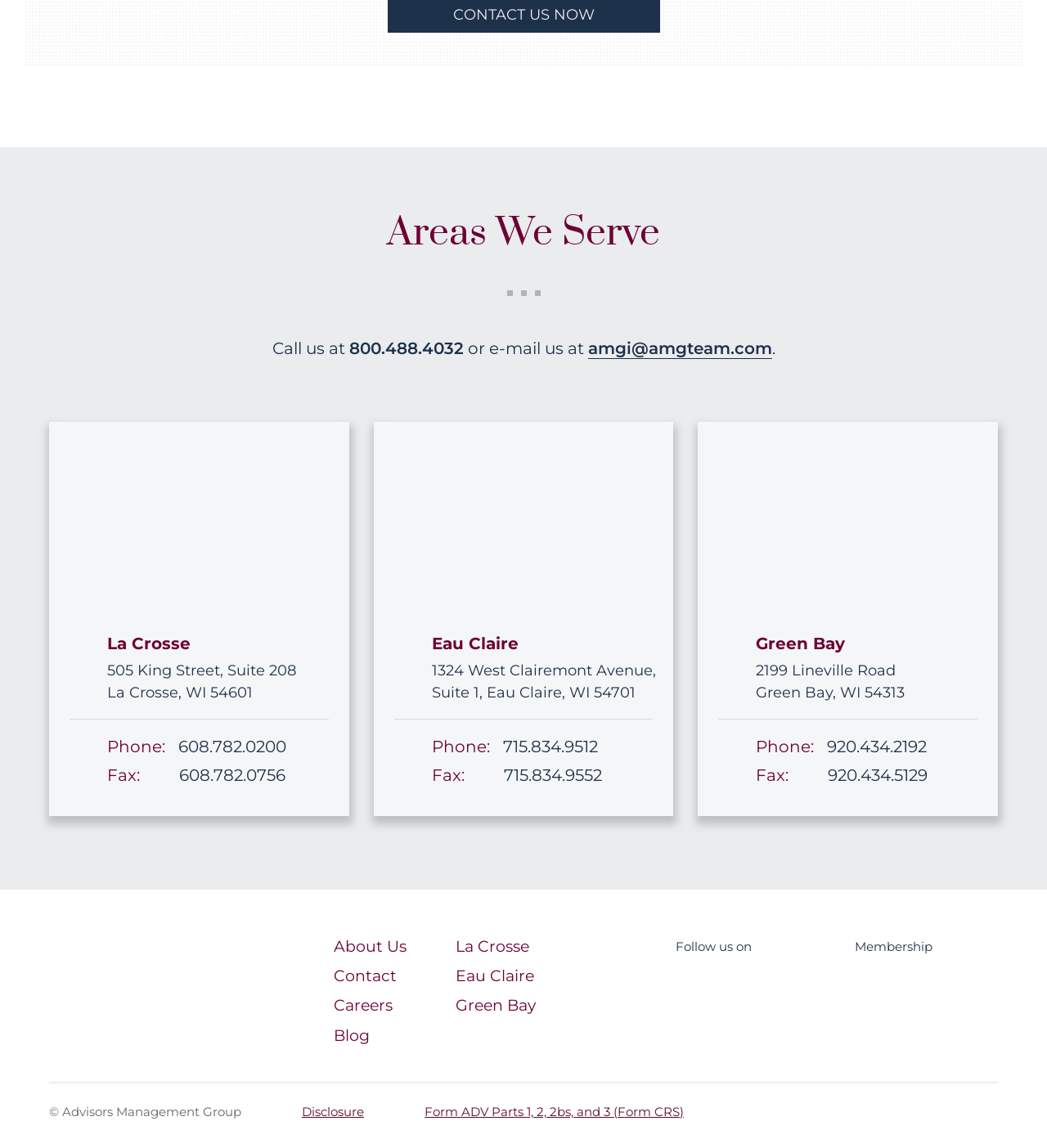Pinpoint the bounding box coordinates of the clickable element needed to complete the instruction: "View the La Crosse office details". The coordinates should be provided as four float numbers between 0 and 1: [left, top, right, bottom].

[0.102, 0.552, 0.182, 0.569]